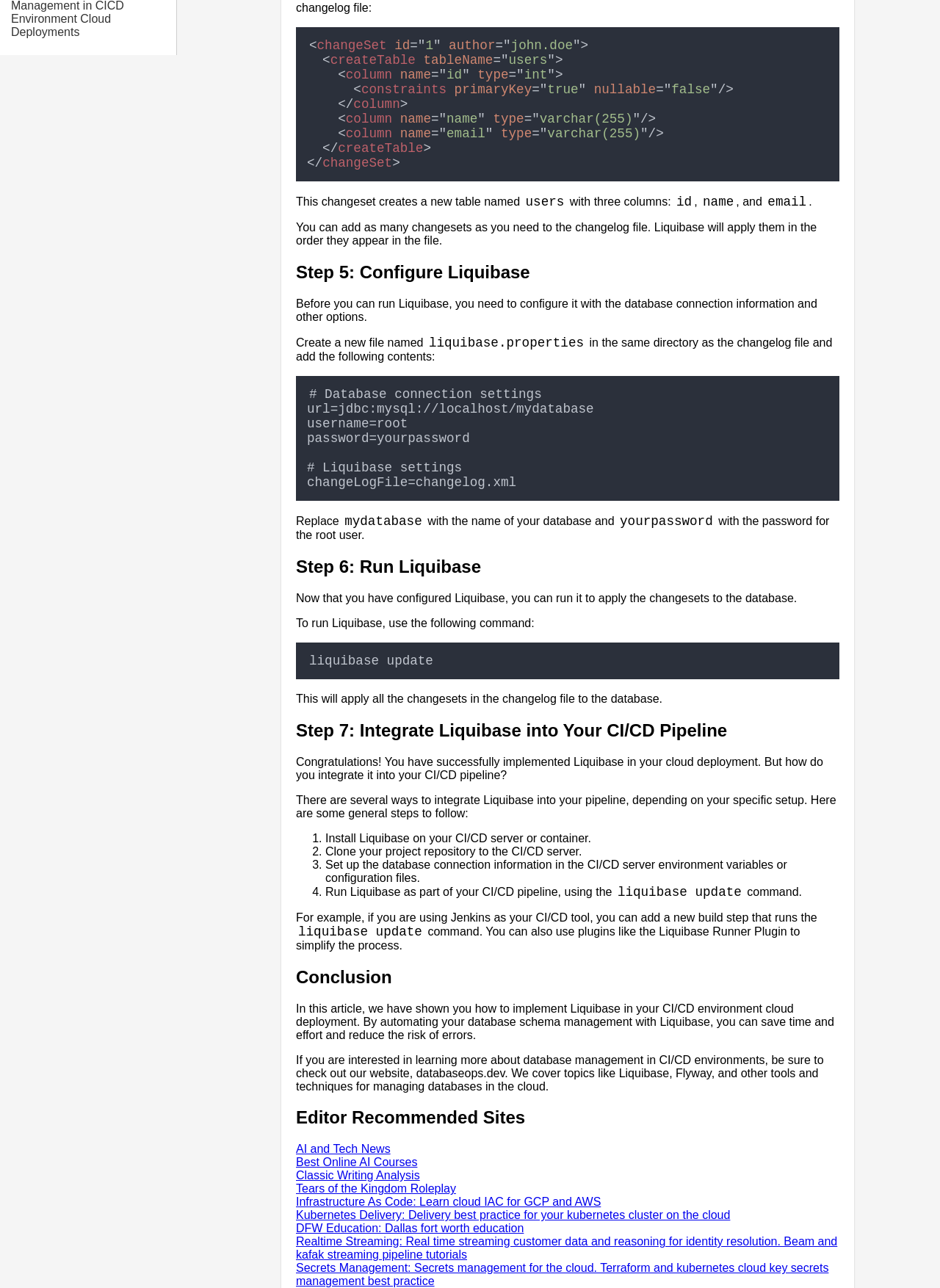Determine the bounding box coordinates of the clickable area required to perform the following instruction: "Click on the link 'Top 5 Tools for Database Version Control in Cloud Deployments'". The coordinates should be represented as four float numbers between 0 and 1: [left, top, right, bottom].

[0.012, 0.144, 0.188, 0.184]